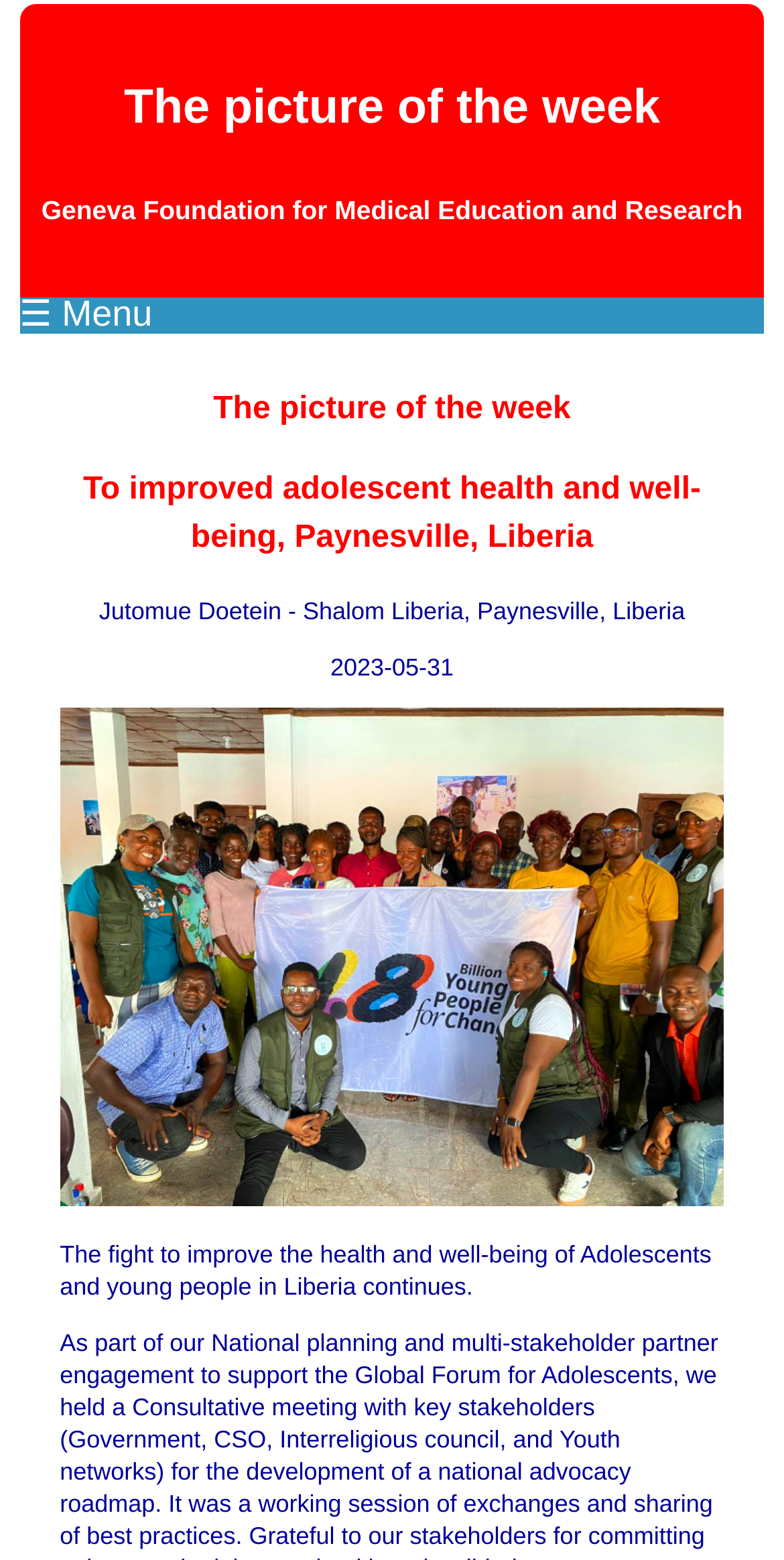Provide a brief response in the form of a single word or phrase:
What is the date of the picture of the week?

2023-05-31